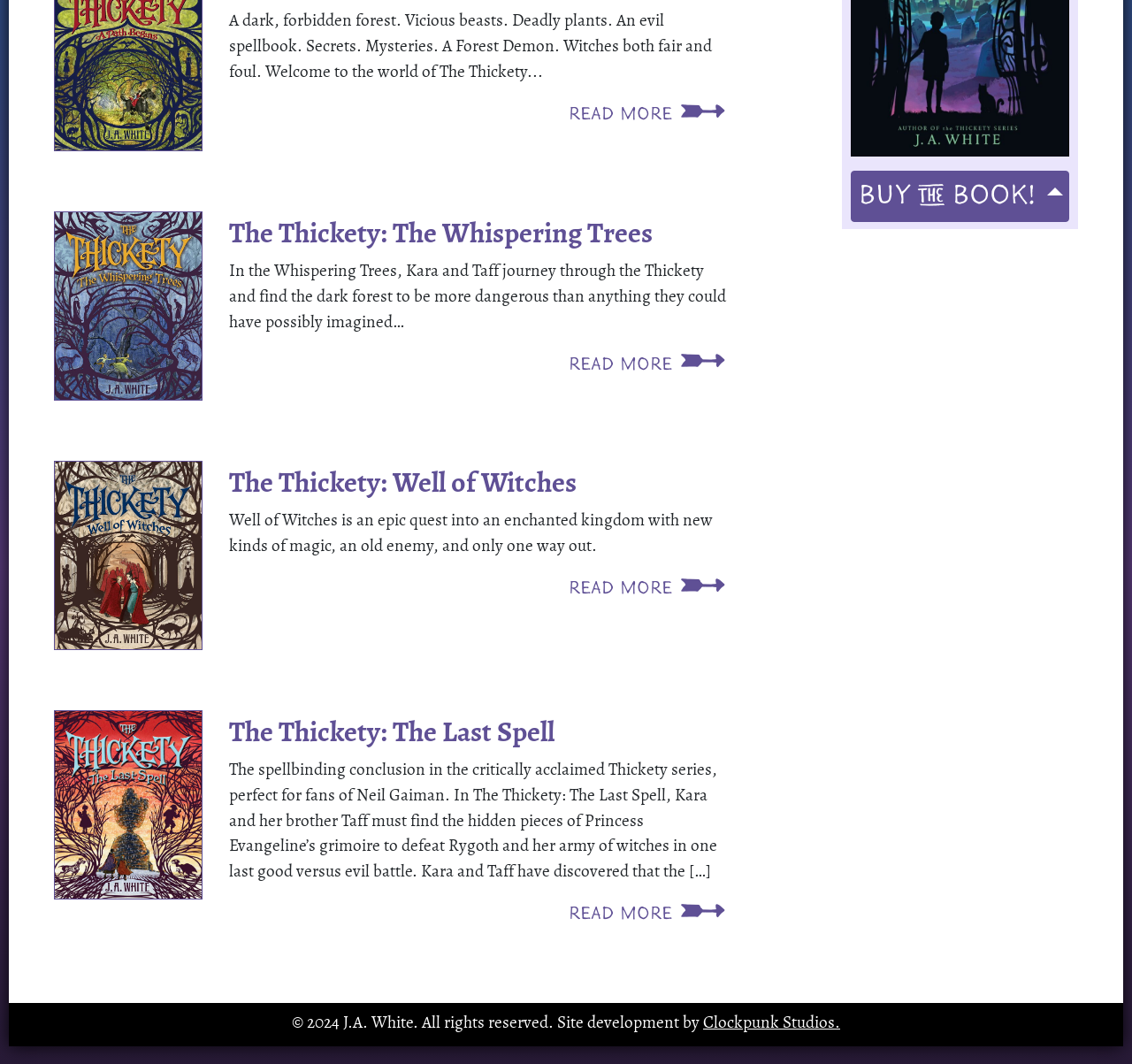Predict the bounding box of the UI element based on this description: "The Thickety: The Last Spell".

[0.202, 0.677, 0.49, 0.703]